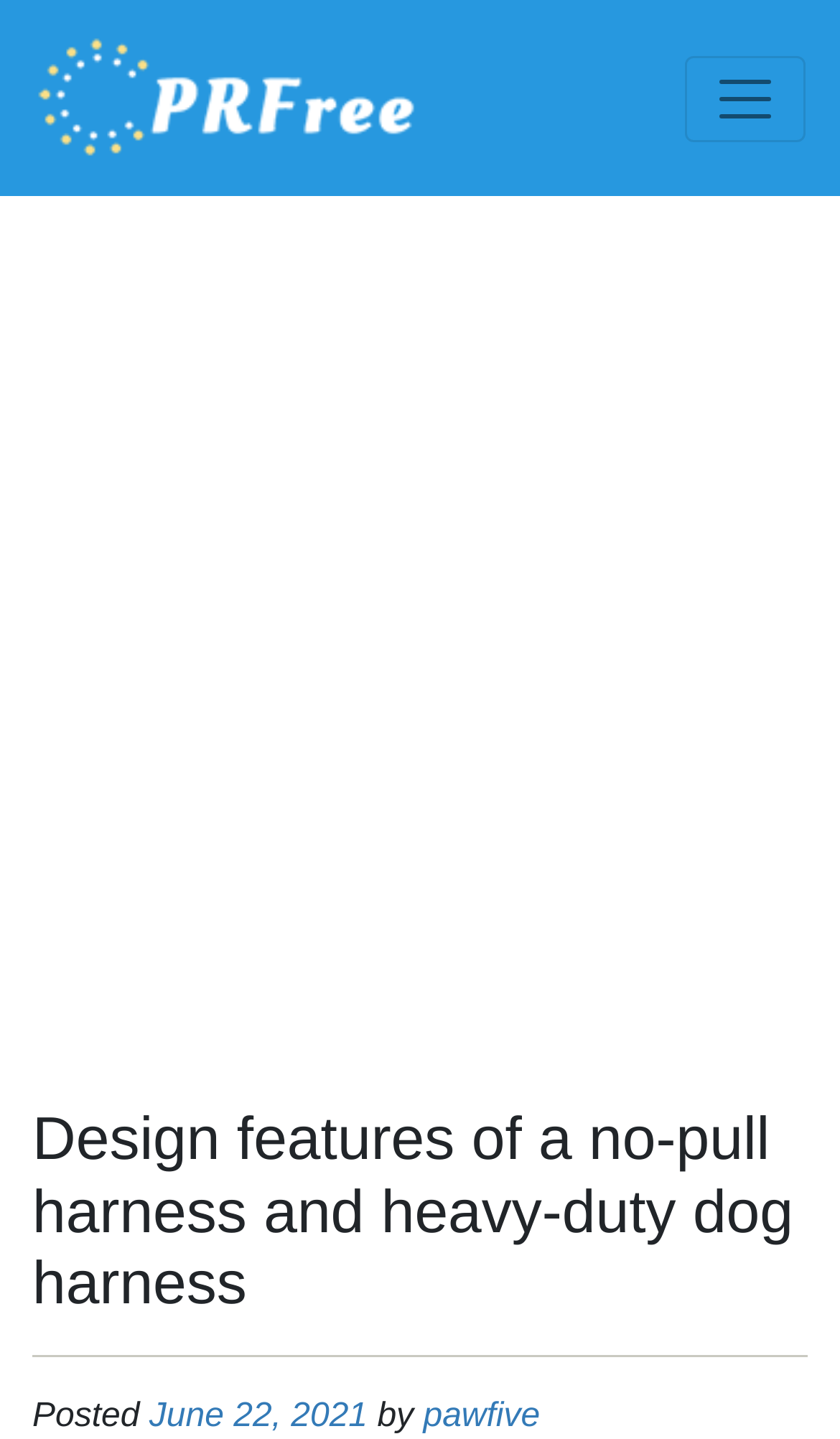What is the purpose of the button at the top right corner?
Analyze the image and provide a thorough answer to the question.

I found the purpose of the button at the top right corner by looking at its description, which says 'Toggle navigation', indicating that it is used to navigate through the webpage.